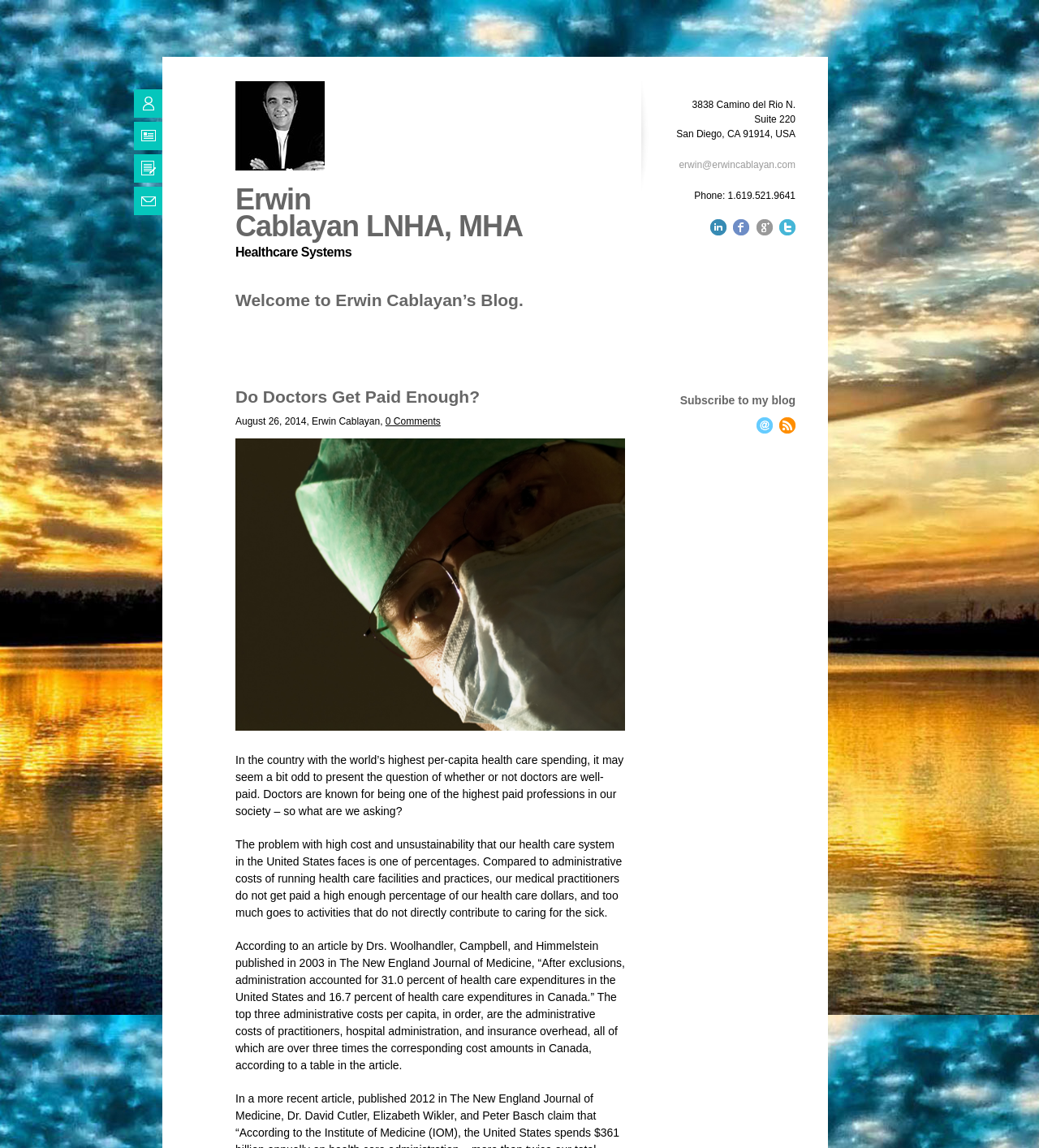What is the percentage of health care expenditures in the US for administration?
Please respond to the question with a detailed and thorough explanation.

The percentage of health care expenditures in the US for administration is 31.0 percent, which is mentioned in the StaticText element with the text '“After exclusions, administration accounted for 31.0 percent of health care expenditures in the United States and 16.7 percent of health care expenditures in Canada.”' at coordinates [0.227, 0.818, 0.602, 0.933].